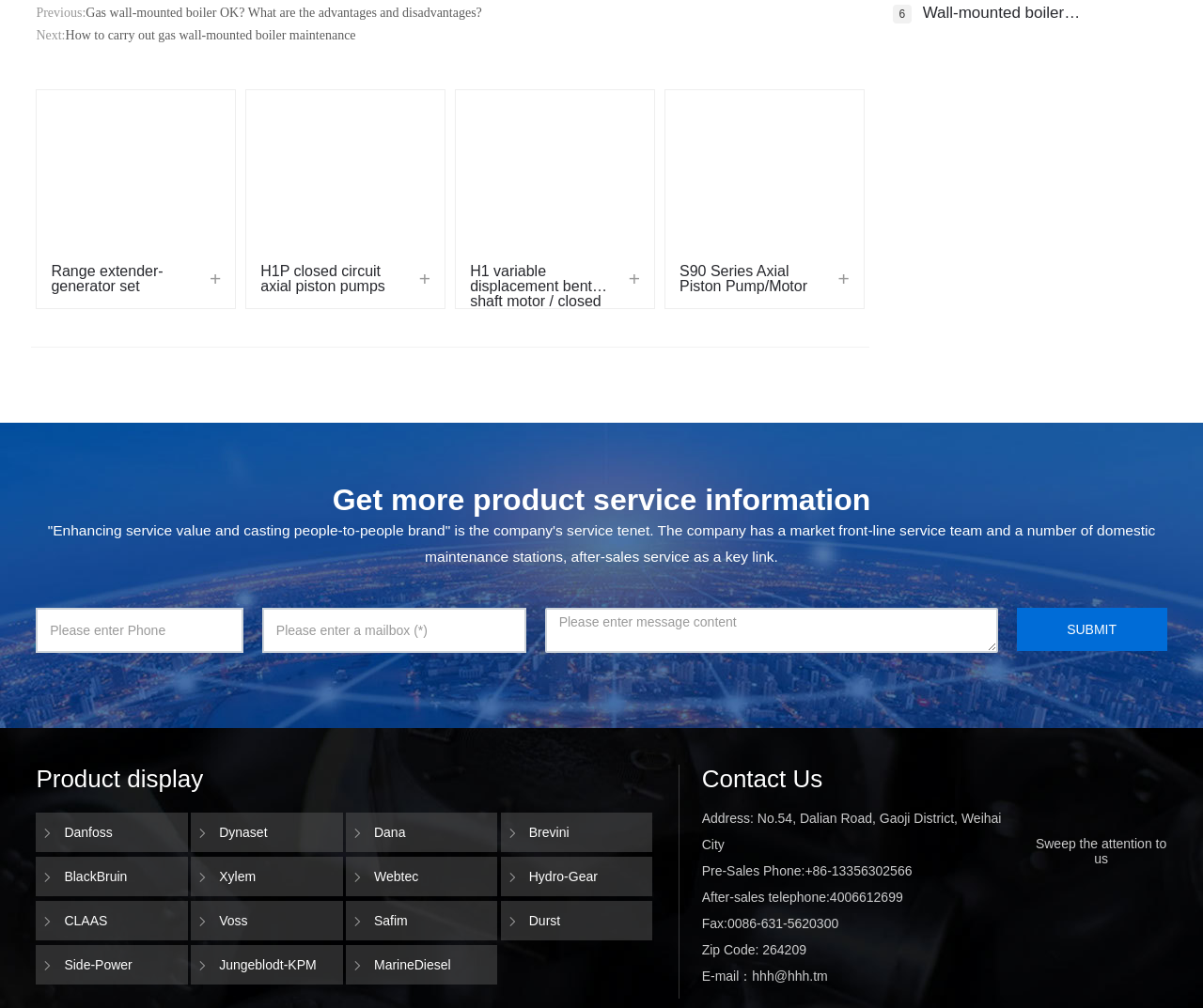What is the phone number for pre-sales?
Based on the image content, provide your answer in one word or a short phrase.

+86-13356302566